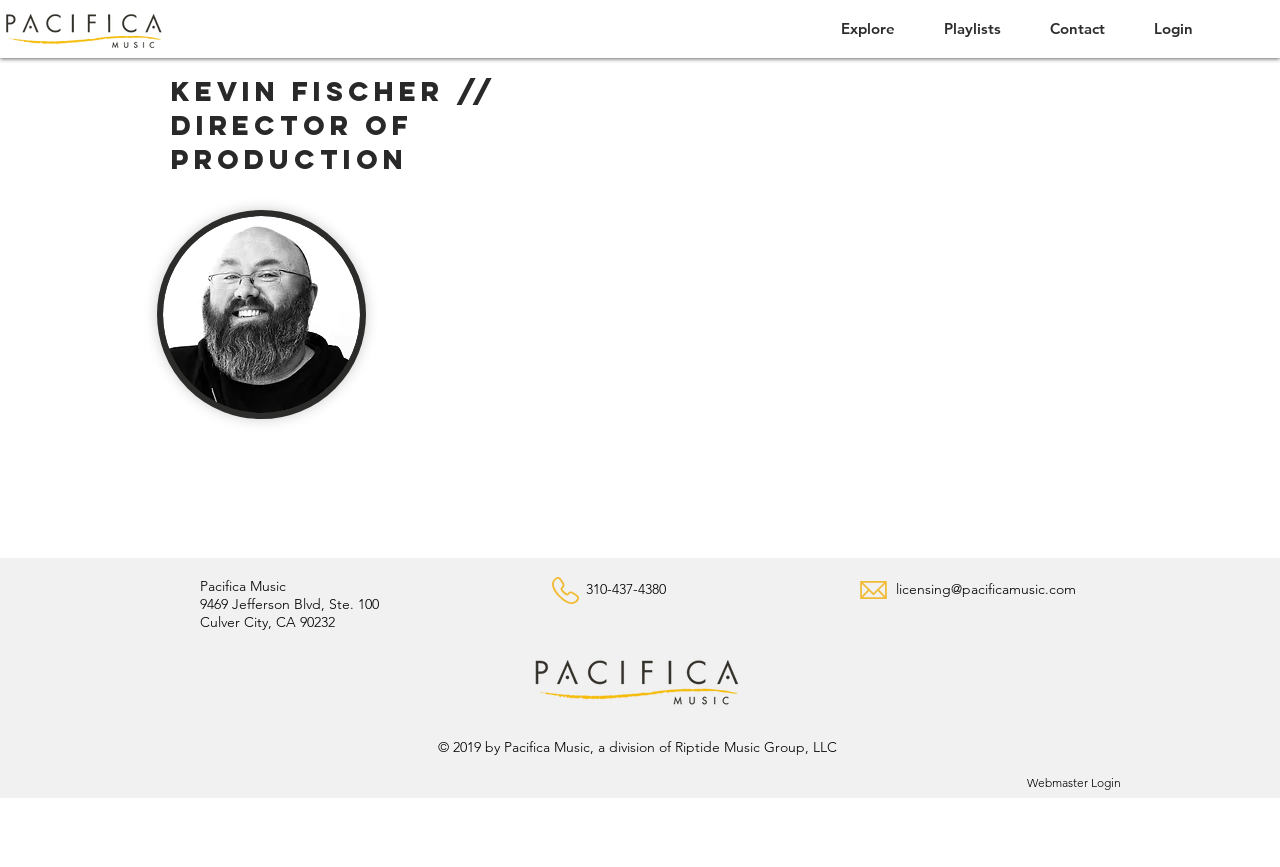Answer the question with a single word or phrase: 
What is Kevin Fischer's role?

Director of Production